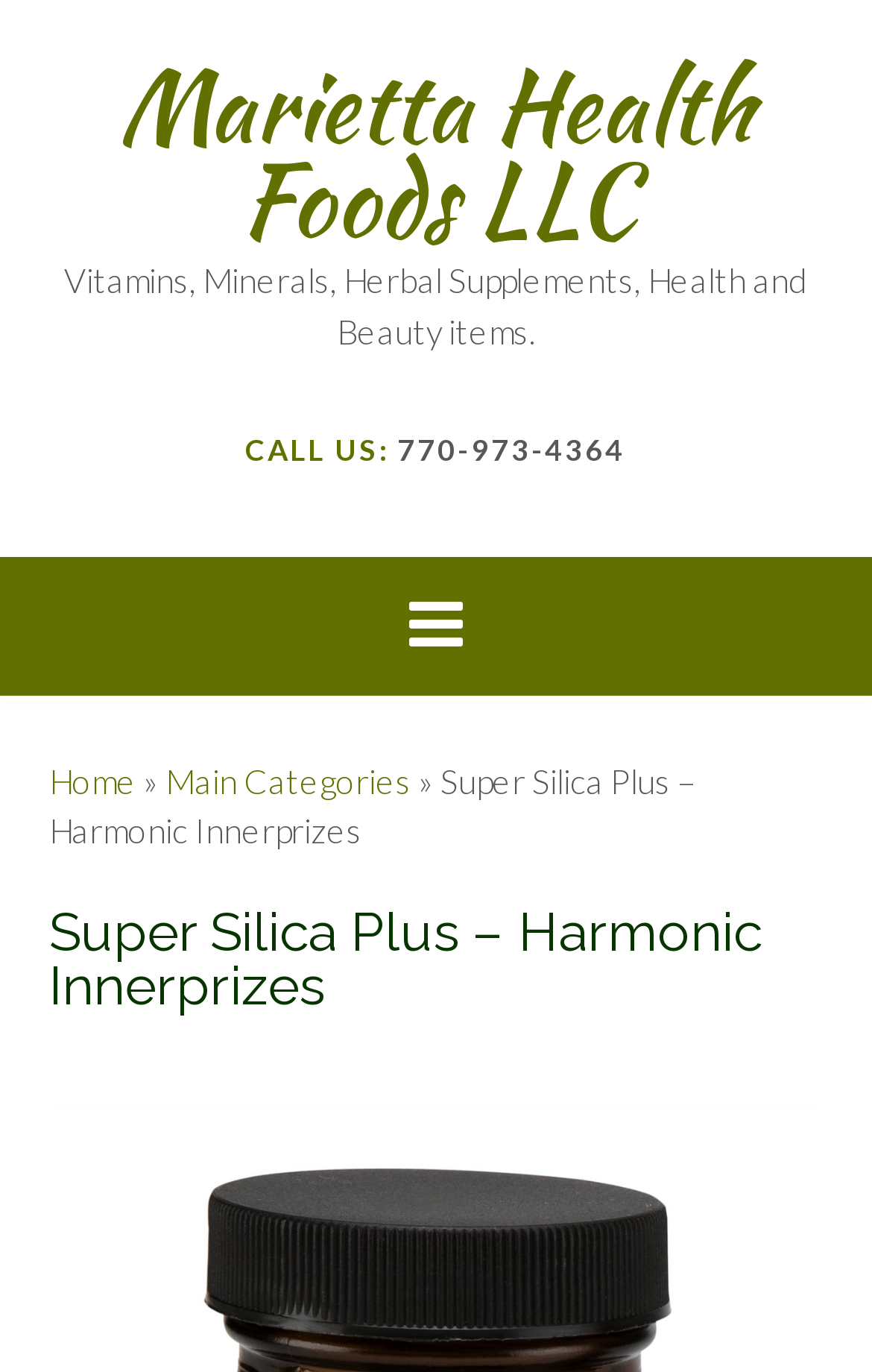What is the name of the company?
Using the image as a reference, answer the question with a short word or phrase.

Marietta Health Foods LLC